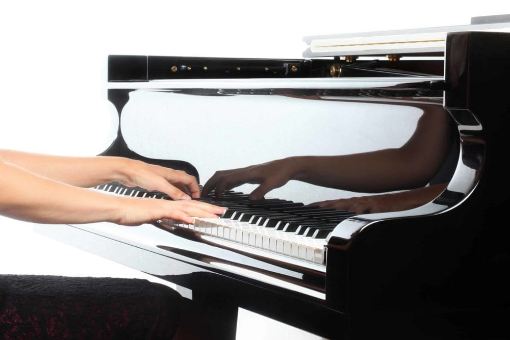Give a detailed account of the contents of the image.

The image depicts a close-up view of a person's hands gracefully poised over the keys of a grand piano, capturing an elegant moment of musical expression. The polished black surface of the piano reflects the sheen of the keys, highlighting the stark contrast between the ivory keys and the rich, dark finish of the instrument. This visual representation emphasizes the accessibility of sound production on the piano, illustrating how the instrument allows players to create beautiful music even with imperfect finger placements. 

The context of this imagery aligns with a discussion on the comparative ease of learning the piano versus the violin. While the piano enables a pleasant tone with minimal effort, the violin requires a more intricate understanding of pitch and finger placement. This juxtaposition underscores the unique challenges and rewards that each instrument presents to aspiring musicians.